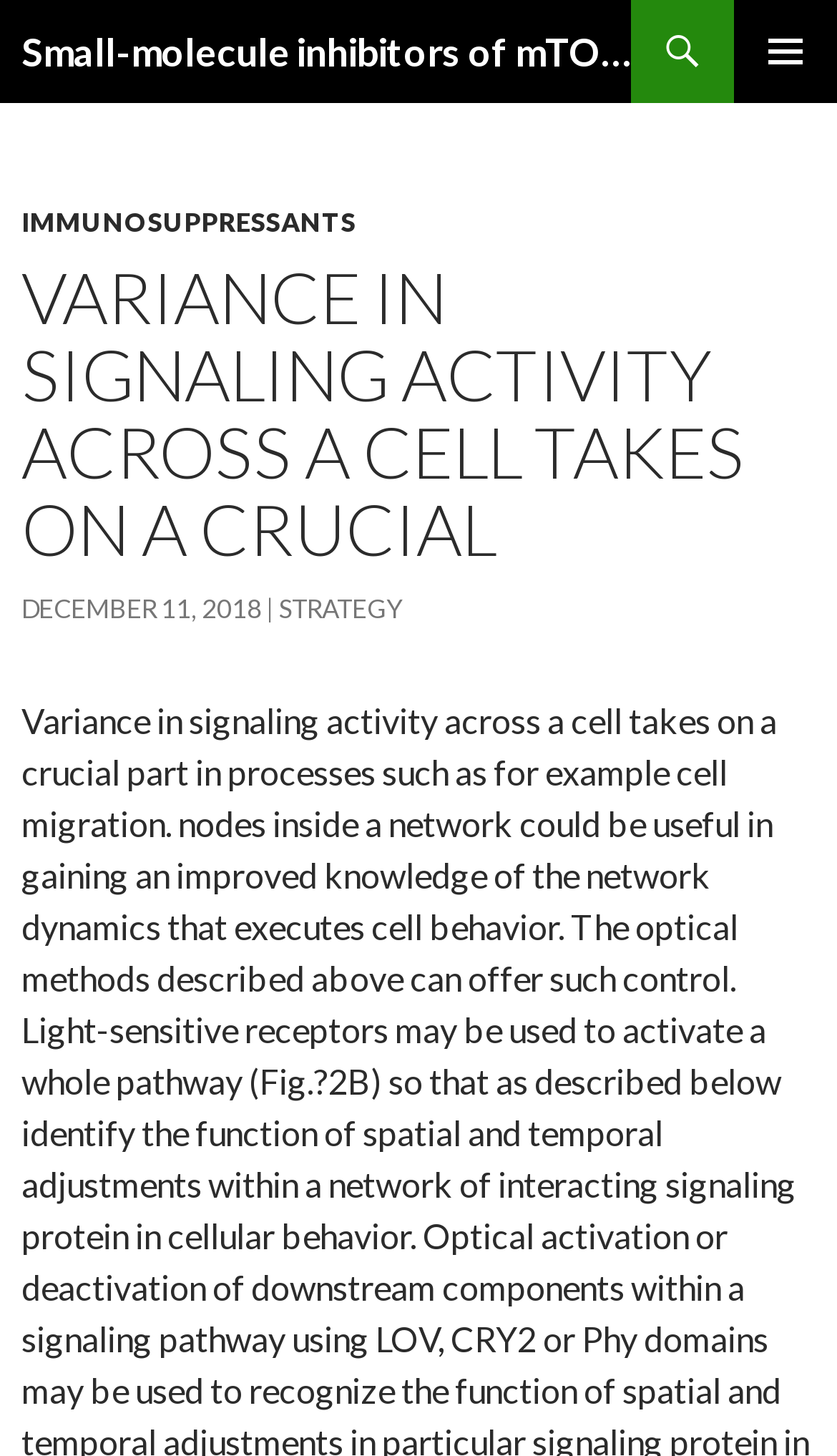Bounding box coordinates are specified in the format (top-left x, top-left y, bottom-right x, bottom-right y). All values are floating point numbers bounded between 0 and 1. Please provide the bounding box coordinate of the region this sentence describes: Primary Menu

[0.877, 0.0, 1.0, 0.071]